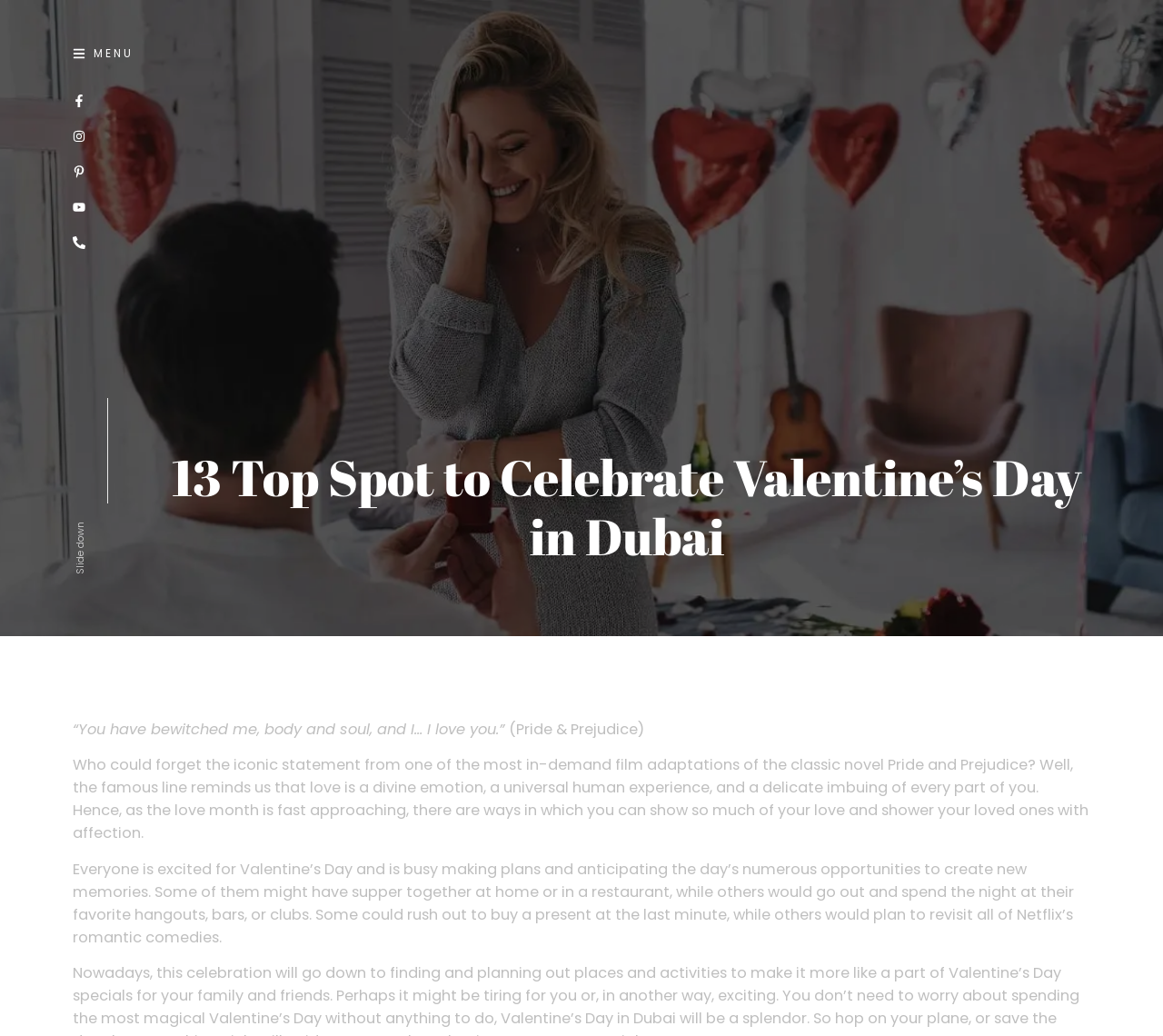Please provide a one-word or phrase answer to the question: 
What are people excited about?

Valentine's Day